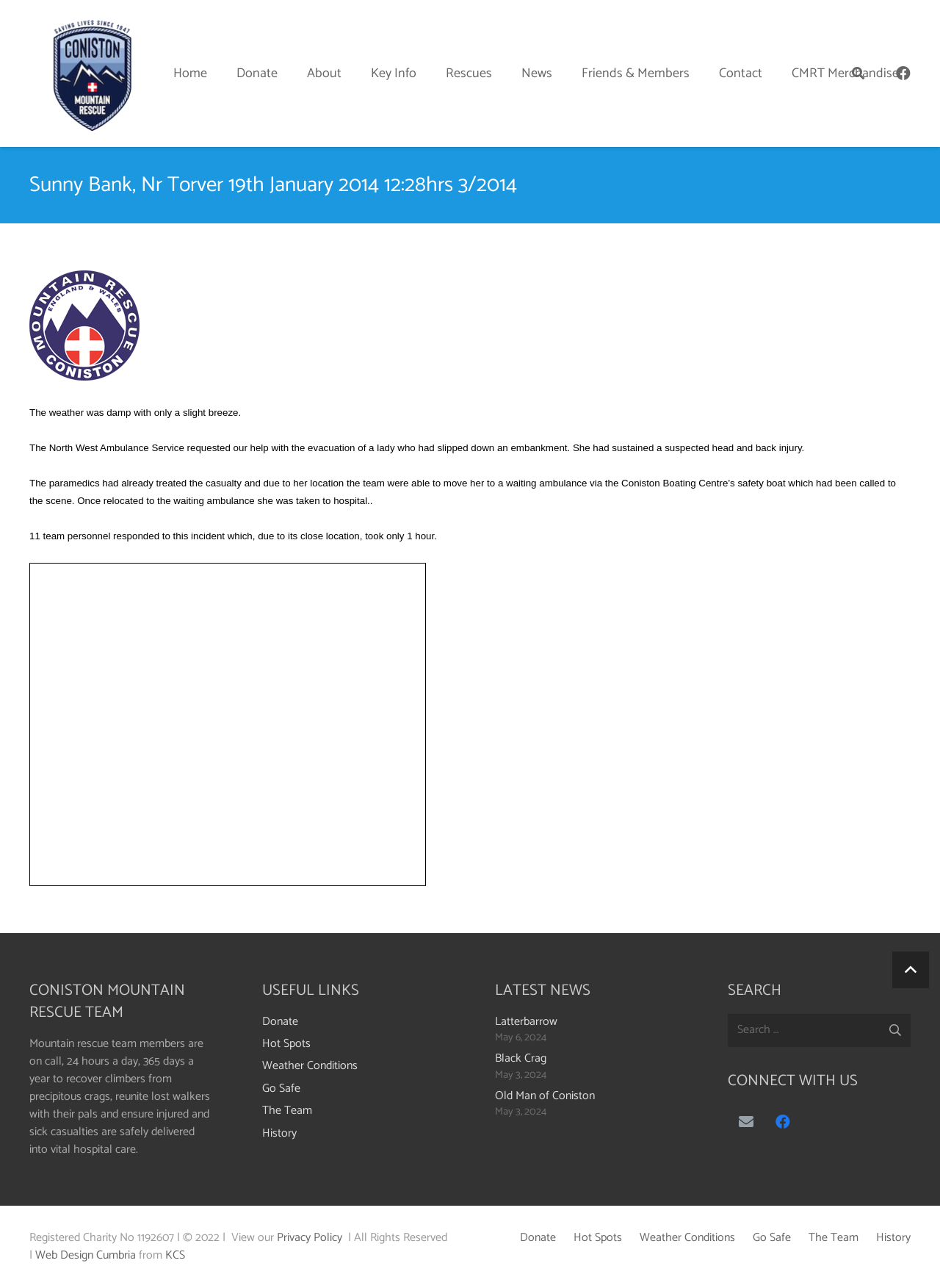Find the bounding box coordinates of the element I should click to carry out the following instruction: "Click the 'Facebook' link".

[0.945, 0.046, 0.977, 0.068]